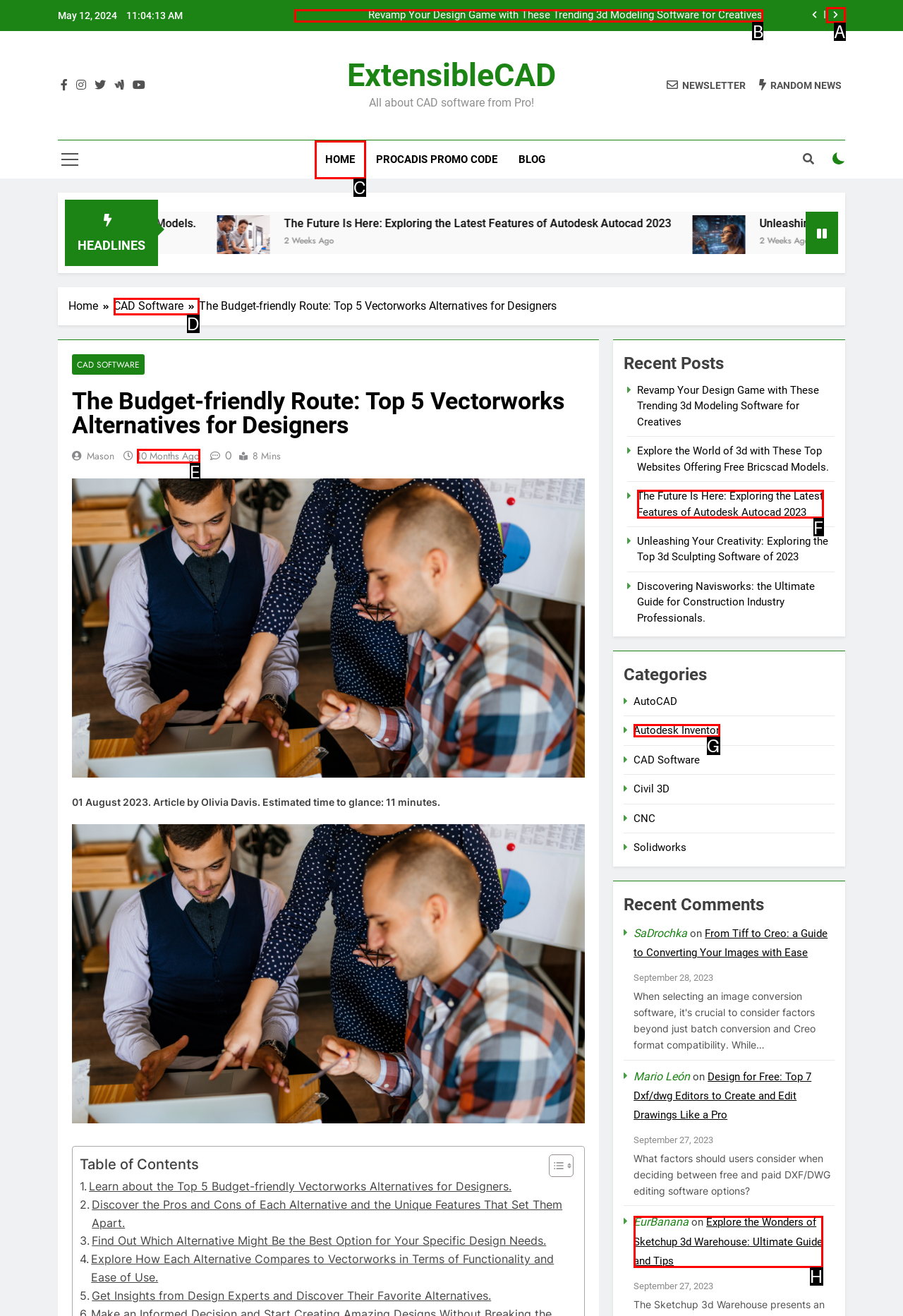Select the proper UI element to click in order to perform the following task: Explore the world of 3D with these top websites offering free Bricscad models. Indicate your choice with the letter of the appropriate option.

B